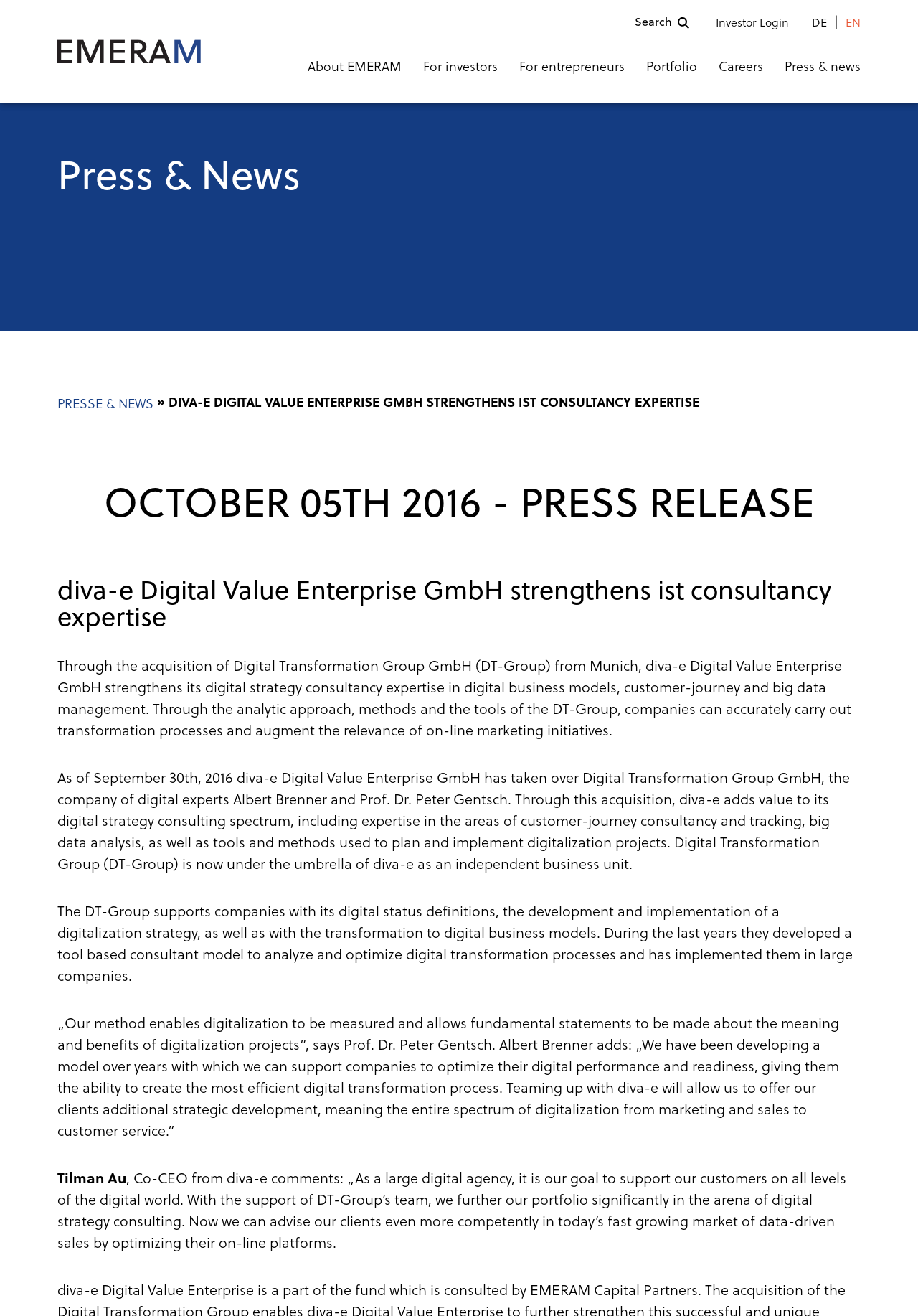Please determine the bounding box coordinates of the element to click on in order to accomplish the following task: "Click on the 'Home' link". Ensure the coordinates are four float numbers ranging from 0 to 1, i.e., [left, top, right, bottom].

[0.062, 0.03, 0.272, 0.048]